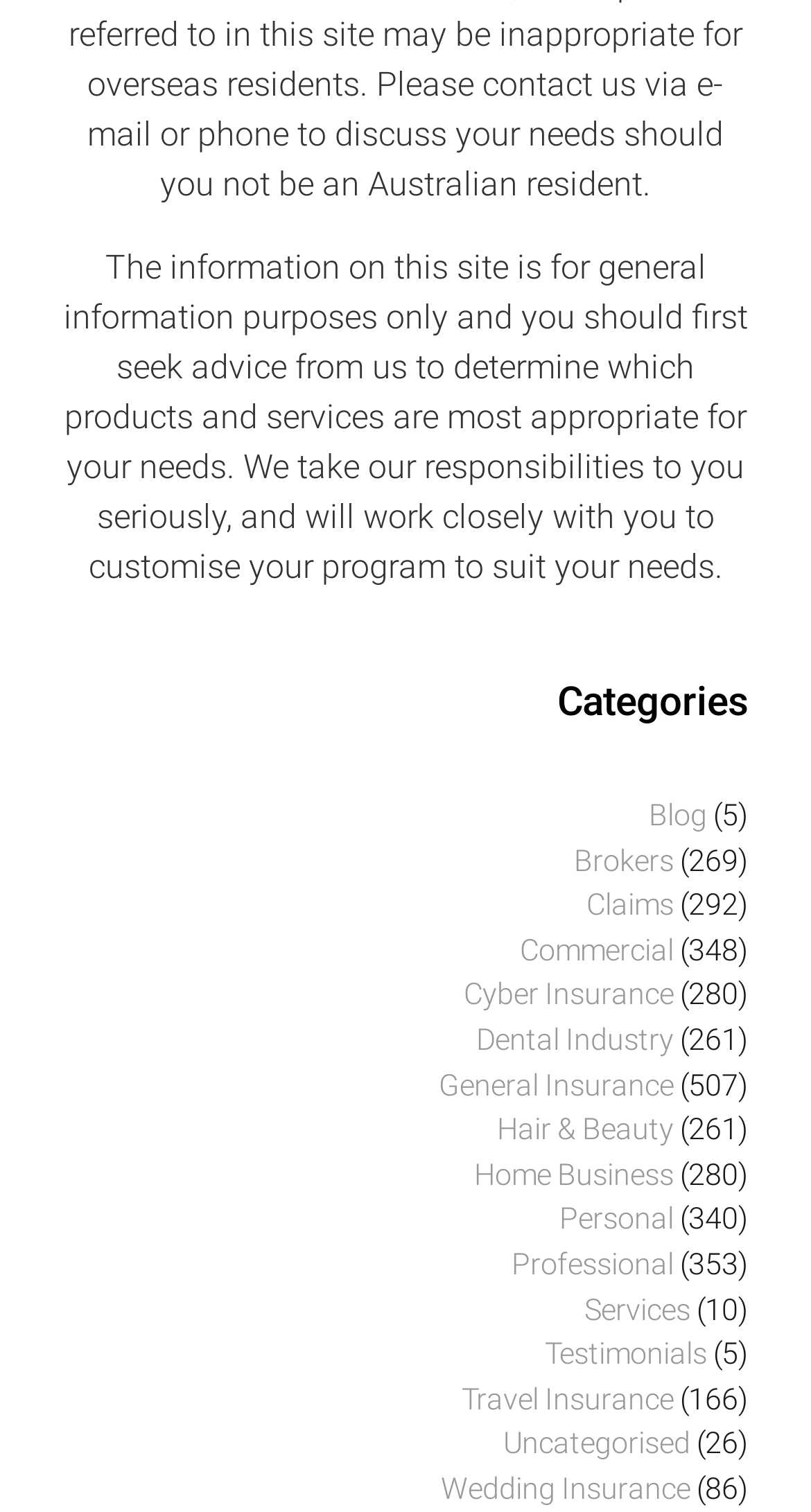Determine the bounding box coordinates for the area you should click to complete the following instruction: "Click on Blog".

[0.8, 0.525, 0.872, 0.554]